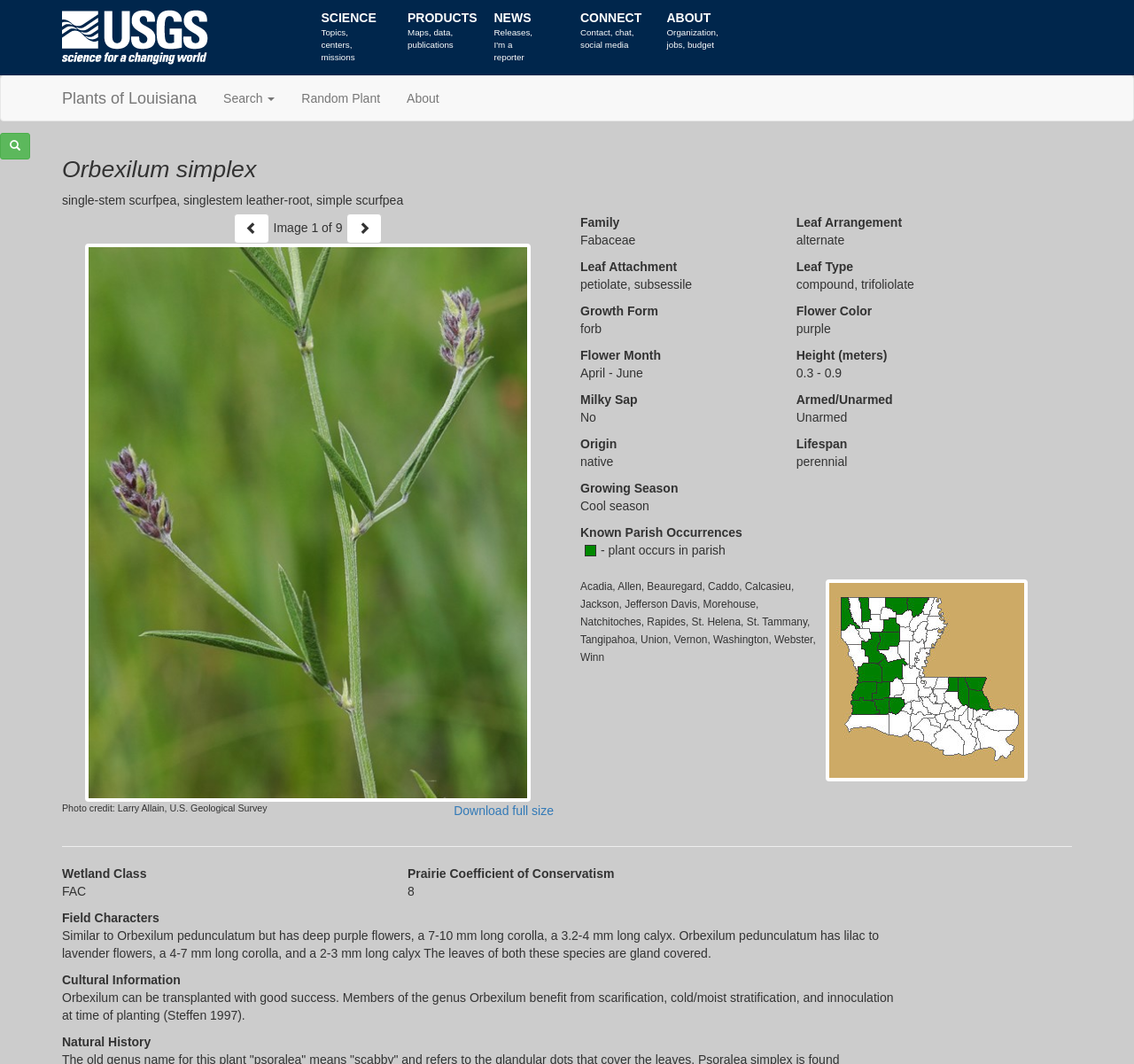Offer an in-depth caption of the entire webpage.

This webpage is a database and photo gallery for the 3,200 vascular plants of Louisiana. At the top, there are several links to other websites, including the USGS, and a navigation menu with links to topics such as science, products, news, and about. Below this, there is a prominent link to "Plants of Louisiana" and a search bar with a button.

The main content of the page is dedicated to a specific plant, Orbexilum simplex. There is a heading with the plant's name, followed by a paragraph of text describing it. Below this, there are navigation buttons to view previous or next plants, and an image of the plant. The image is accompanied by a caption with photo credits and a link to download the full-size image.

To the right of the image, there are several sections of text providing information about the plant, including its family, leaf arrangement, leaf attachment, leaf type, growth form, flower color, and more. Each section has a heading and a brief description.

Further down the page, there is a section on the plant's known parish occurrences, which includes a list of parishes where the plant has been found. There is also an image showing the known occurrences in Louisiana.

The page continues with additional information about the plant, including its wetland class, prairie coefficient of conservatism, field characters, and cultural information. There is also a section on natural history, which provides more detailed information about the plant's characteristics and habits.